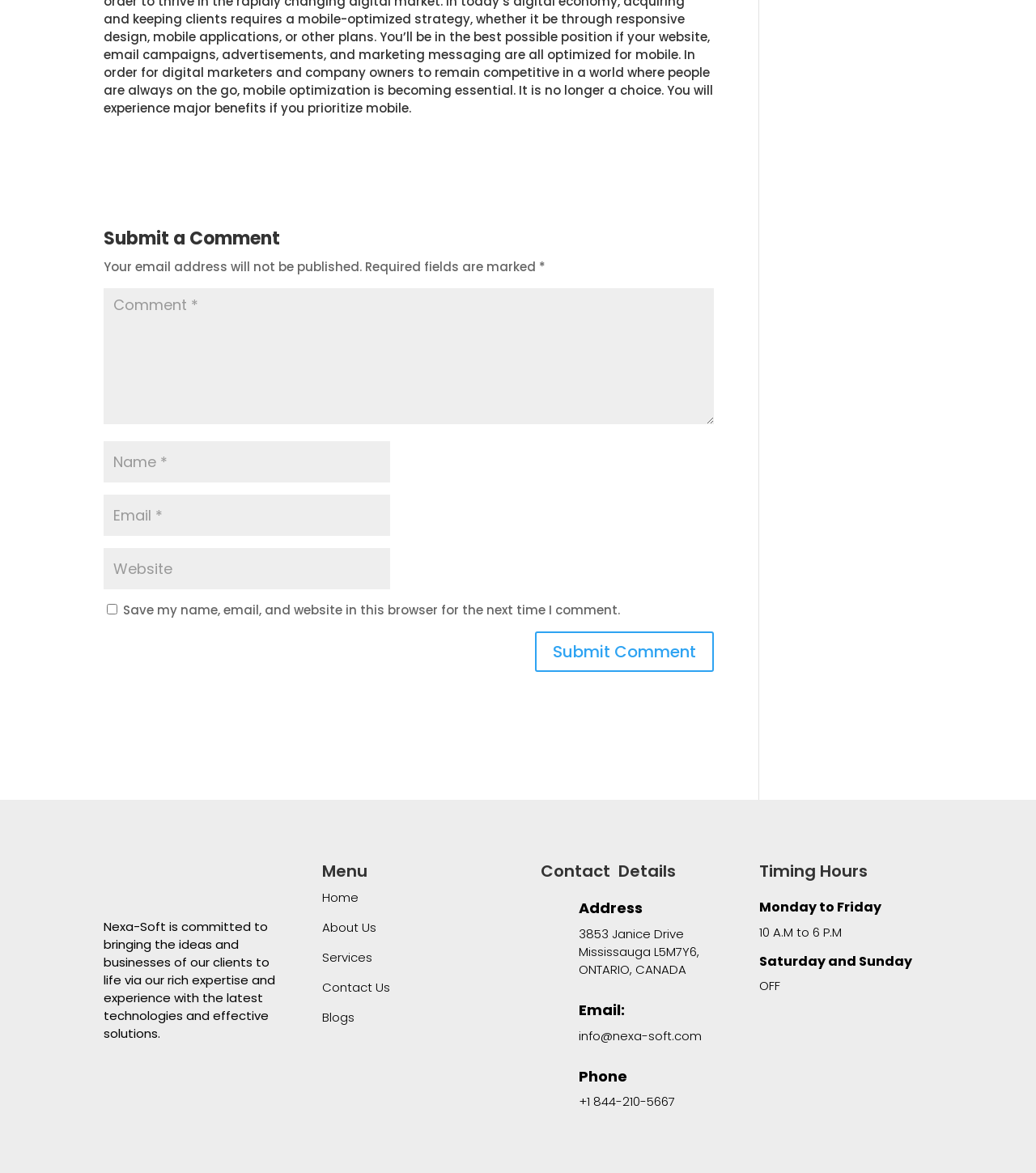Identify the bounding box coordinates for the element you need to click to achieve the following task: "Enter a comment". The coordinates must be four float values ranging from 0 to 1, formatted as [left, top, right, bottom].

[0.1, 0.245, 0.689, 0.361]